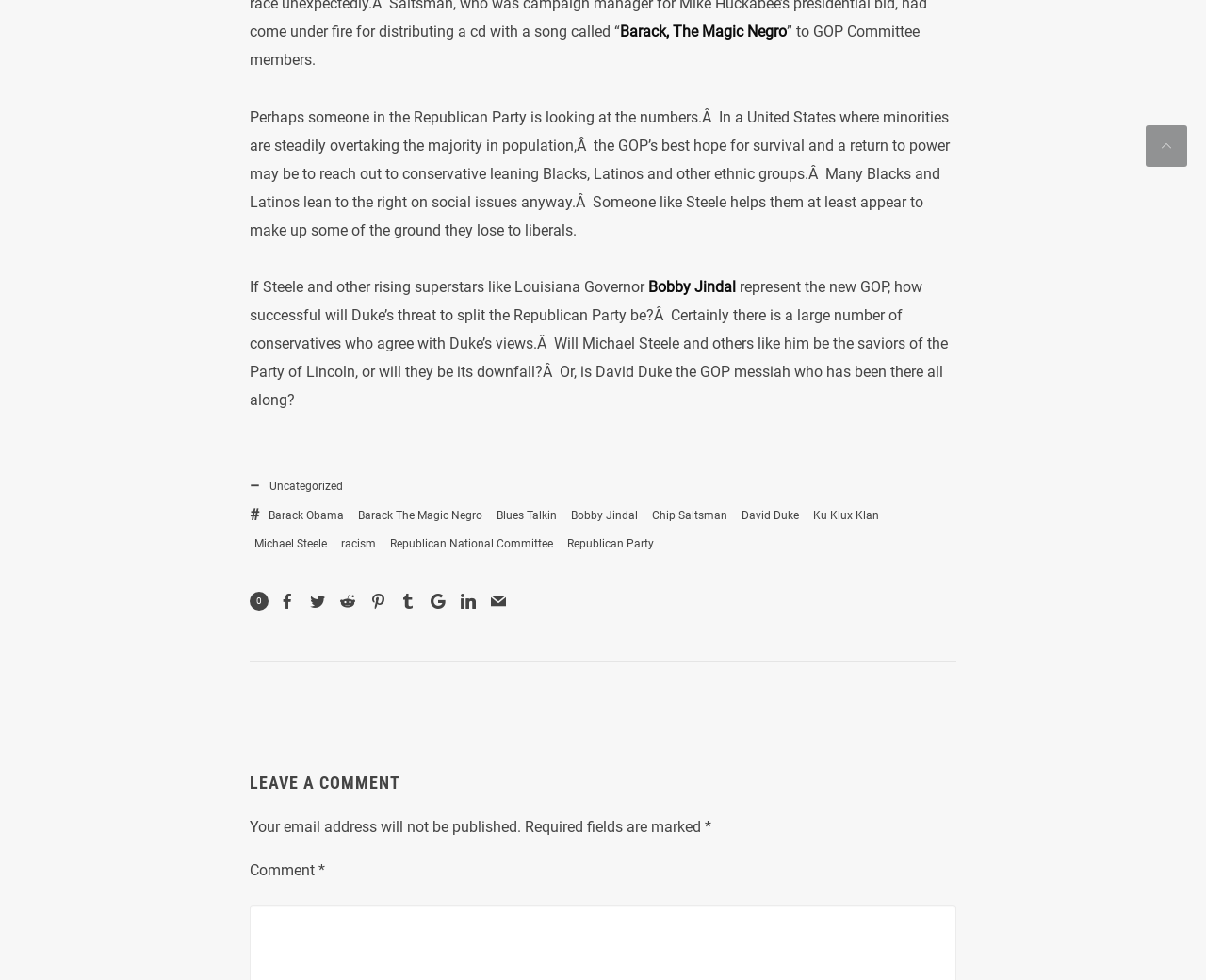Pinpoint the bounding box coordinates for the area that should be clicked to perform the following instruction: "Click on the link to view posts about racism".

[0.279, 0.544, 0.316, 0.566]